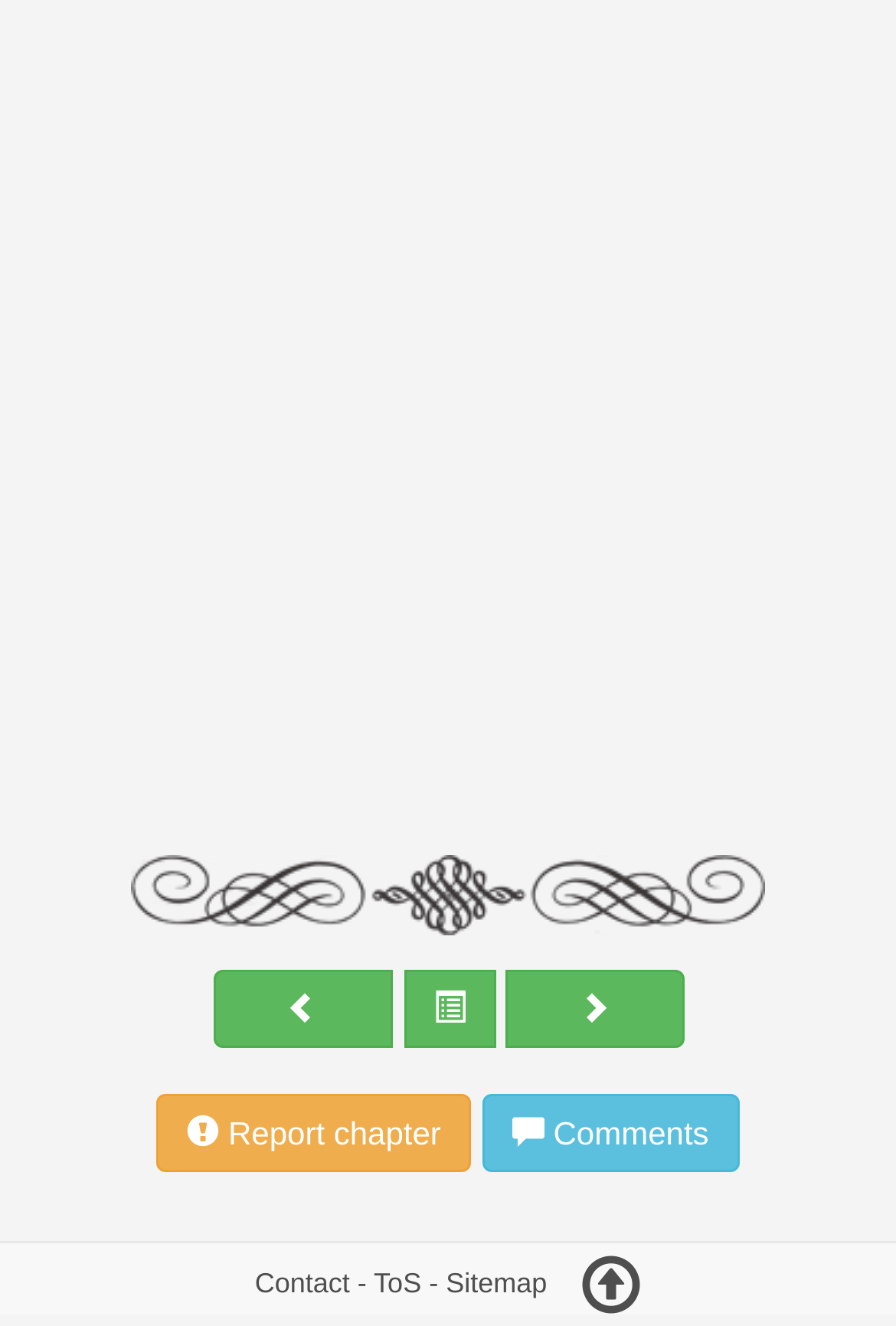Please identify the bounding box coordinates of the region to click in order to complete the given instruction: "Click the comments button". The coordinates should be four float numbers between 0 and 1, i.e., [left, top, right, bottom].

[0.538, 0.825, 0.824, 0.884]